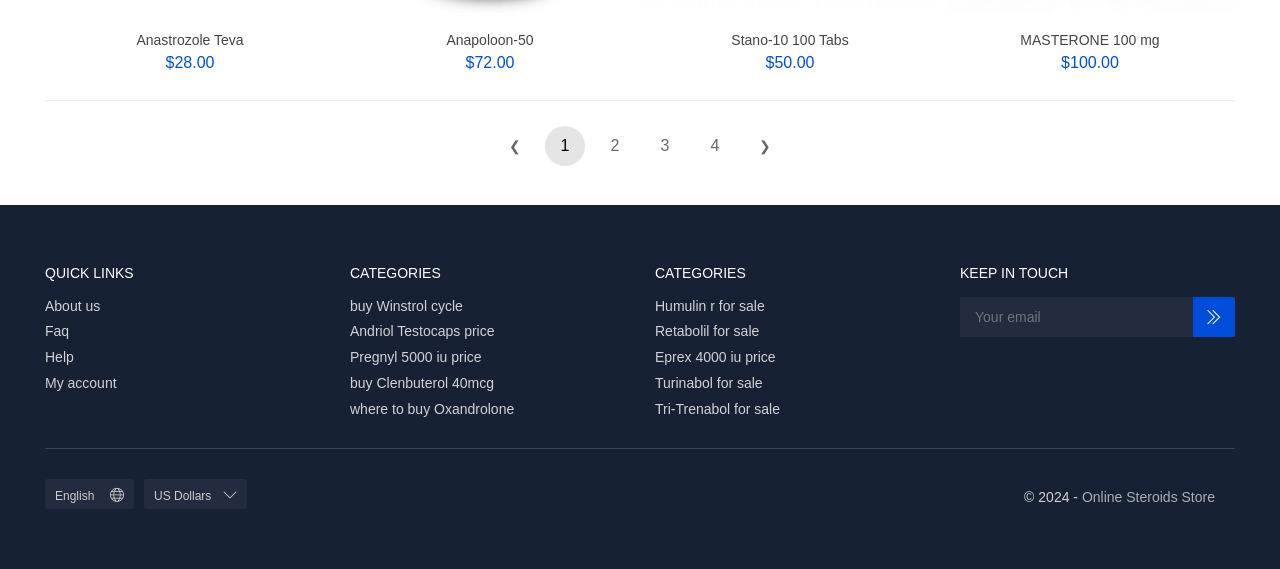Determine the bounding box coordinates for the area you should click to complete the following instruction: "Click on Anastrozole Teva".

[0.107, 0.056, 0.19, 0.084]